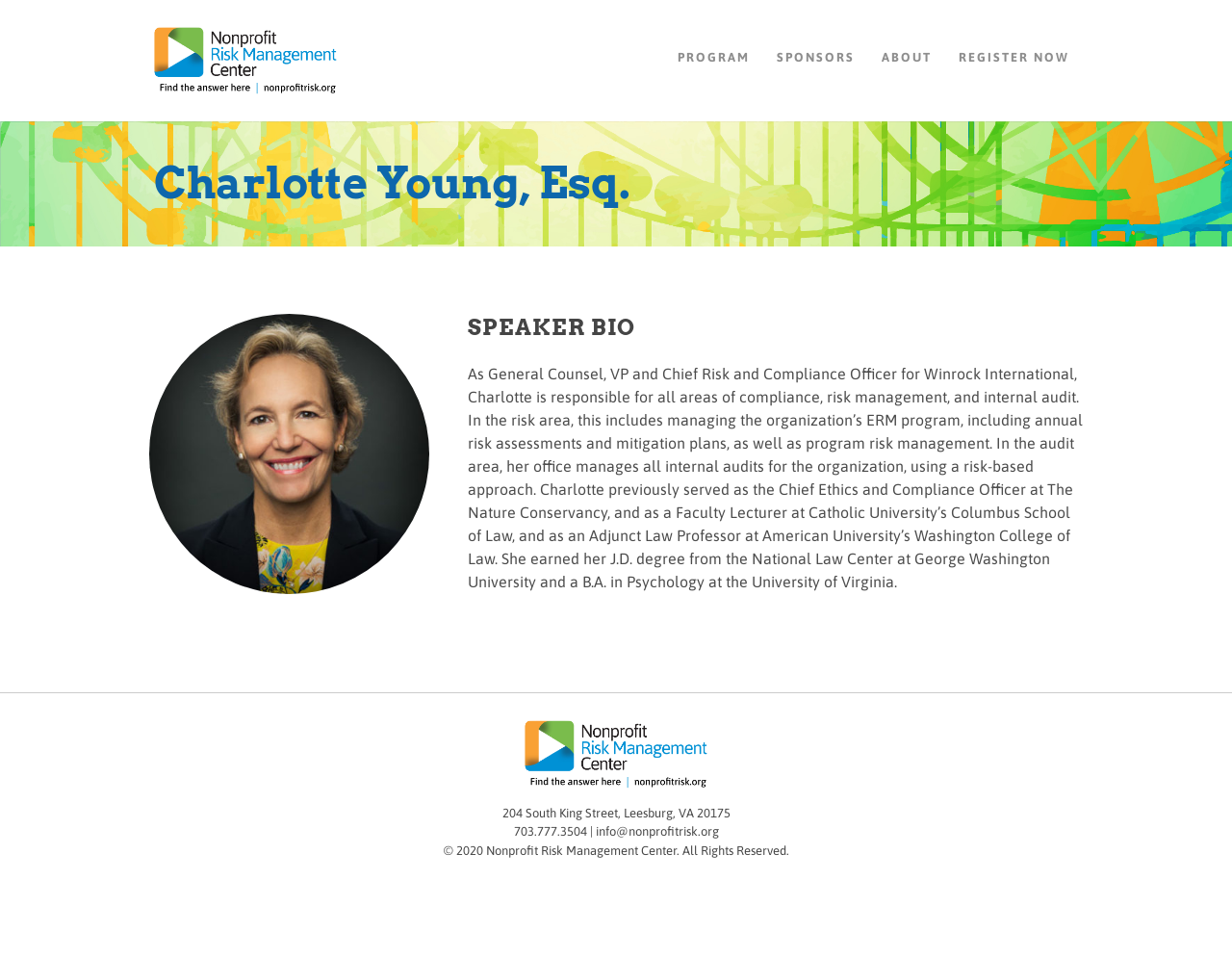Using the webpage screenshot and the element description About, determine the bounding box coordinates. Specify the coordinates in the format (top-left x, top-left y, bottom-right x, bottom-right y) with values ranging from 0 to 1.

[0.716, 0.05, 0.756, 0.108]